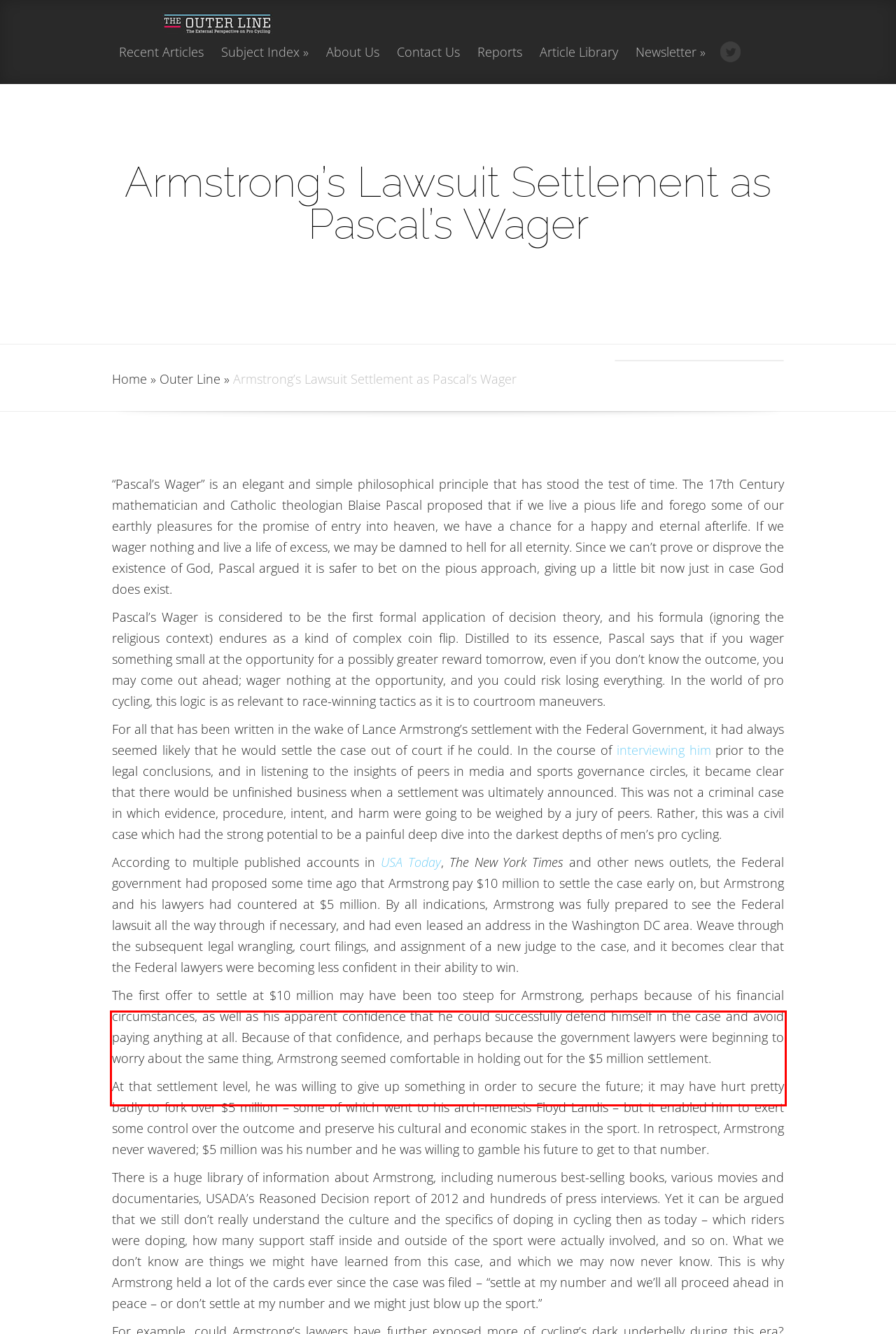Analyze the screenshot of a webpage where a red rectangle is bounding a UI element. Extract and generate the text content within this red bounding box.

The first offer to settle at $10 million may have been too steep for Armstrong, perhaps because of his financial circumstances, as well as his apparent confidence that he could successfully defend himself in the case and avoid paying anything at all. Because of that confidence, and perhaps because the government lawyers were beginning to worry about the same thing, Armstrong seemed comfortable in holding out for the $5 million settlement.